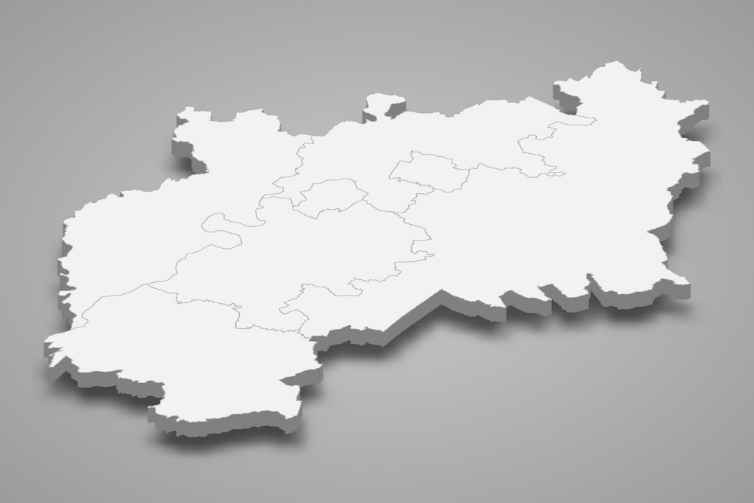Please respond to the question with a concise word or phrase:
What is Bromford's commitment?

Meet housing demands and enhance customer experience